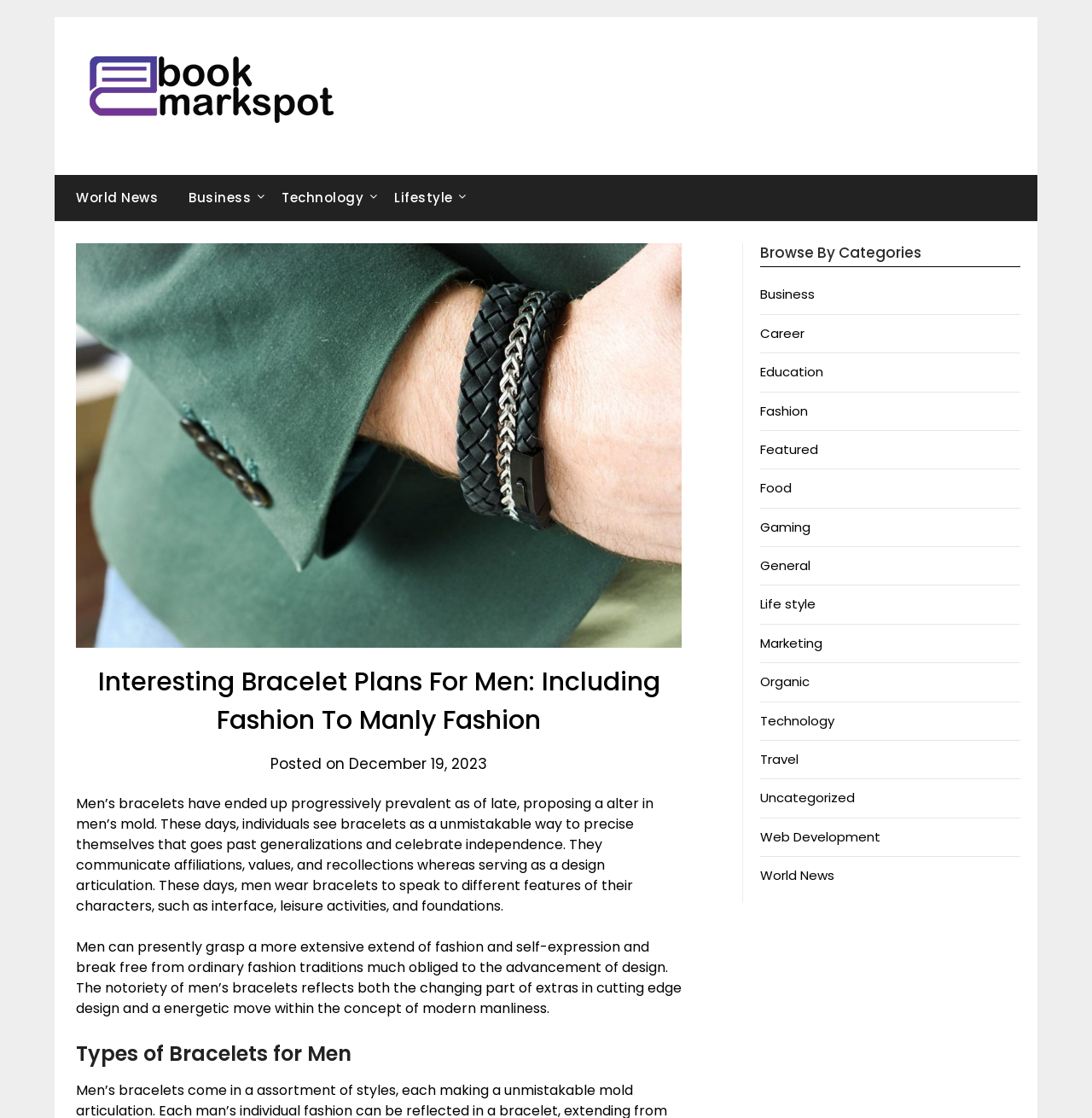Refer to the screenshot and give an in-depth answer to this question: What categories can users browse by?

The webpage provides a section 'Browse By Categories' with links to various categories such as Business, Career, Education, Fashion, and more, allowing users to browse content by category.